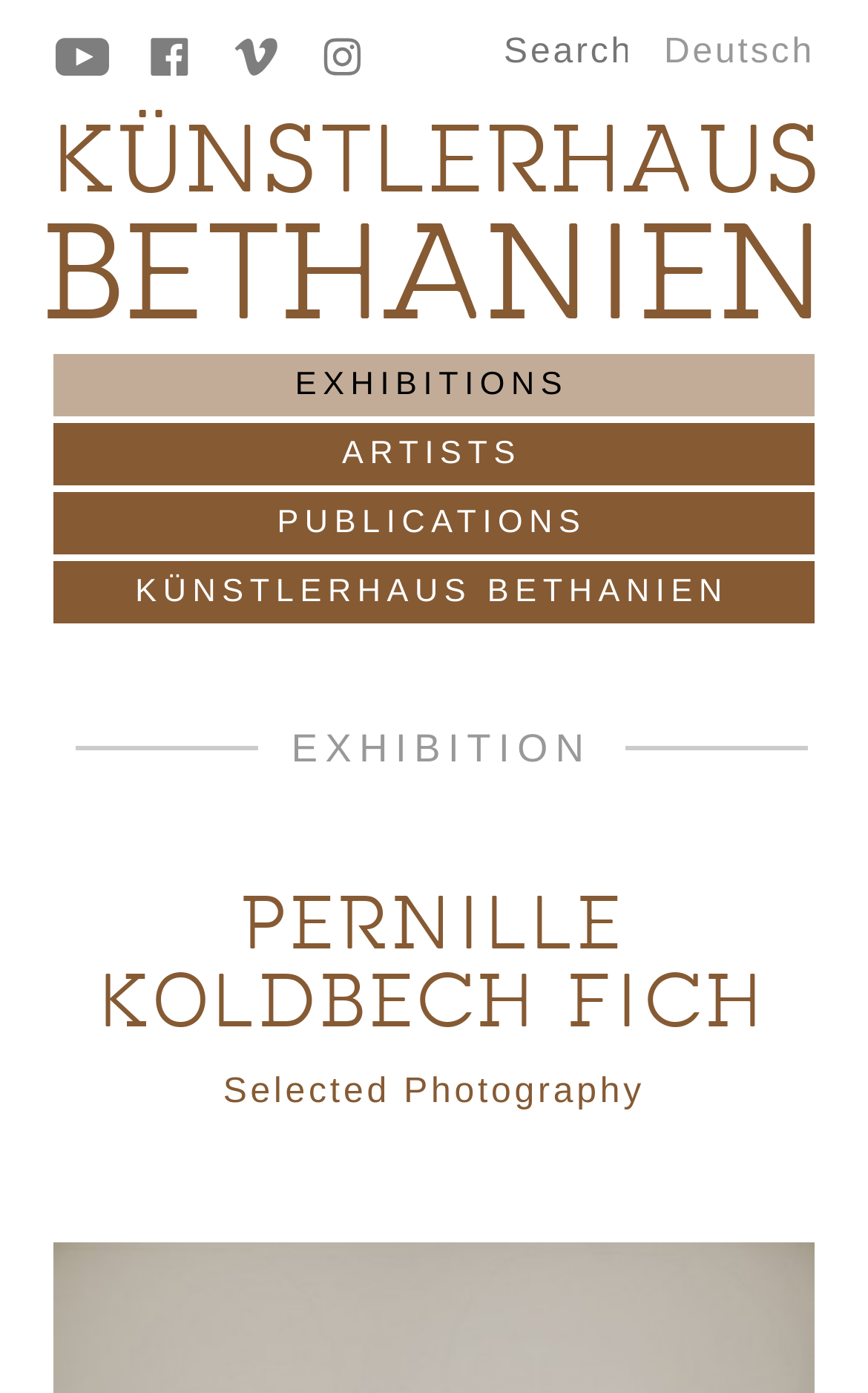Using the description "name="s" placeholder="Search"", locate and provide the bounding box of the UI element.

[0.555, 0.014, 0.725, 0.062]